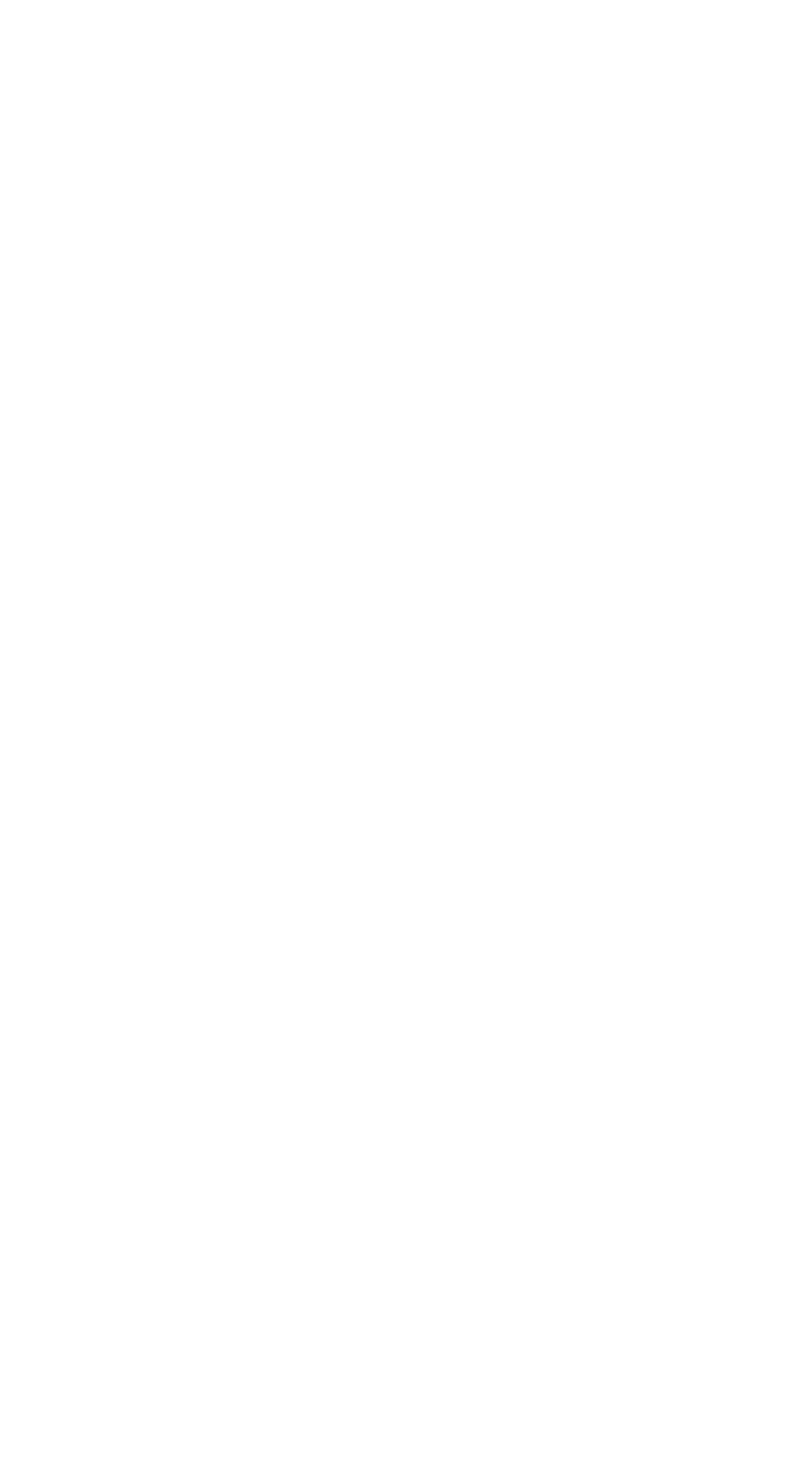Review the image closely and give a comprehensive answer to the question: What is the name of the theme used by the website?

The name of the theme used by the website is 'Neve', which can be determined by looking at the link element with the text 'Neve' at the bottom of the webpage.